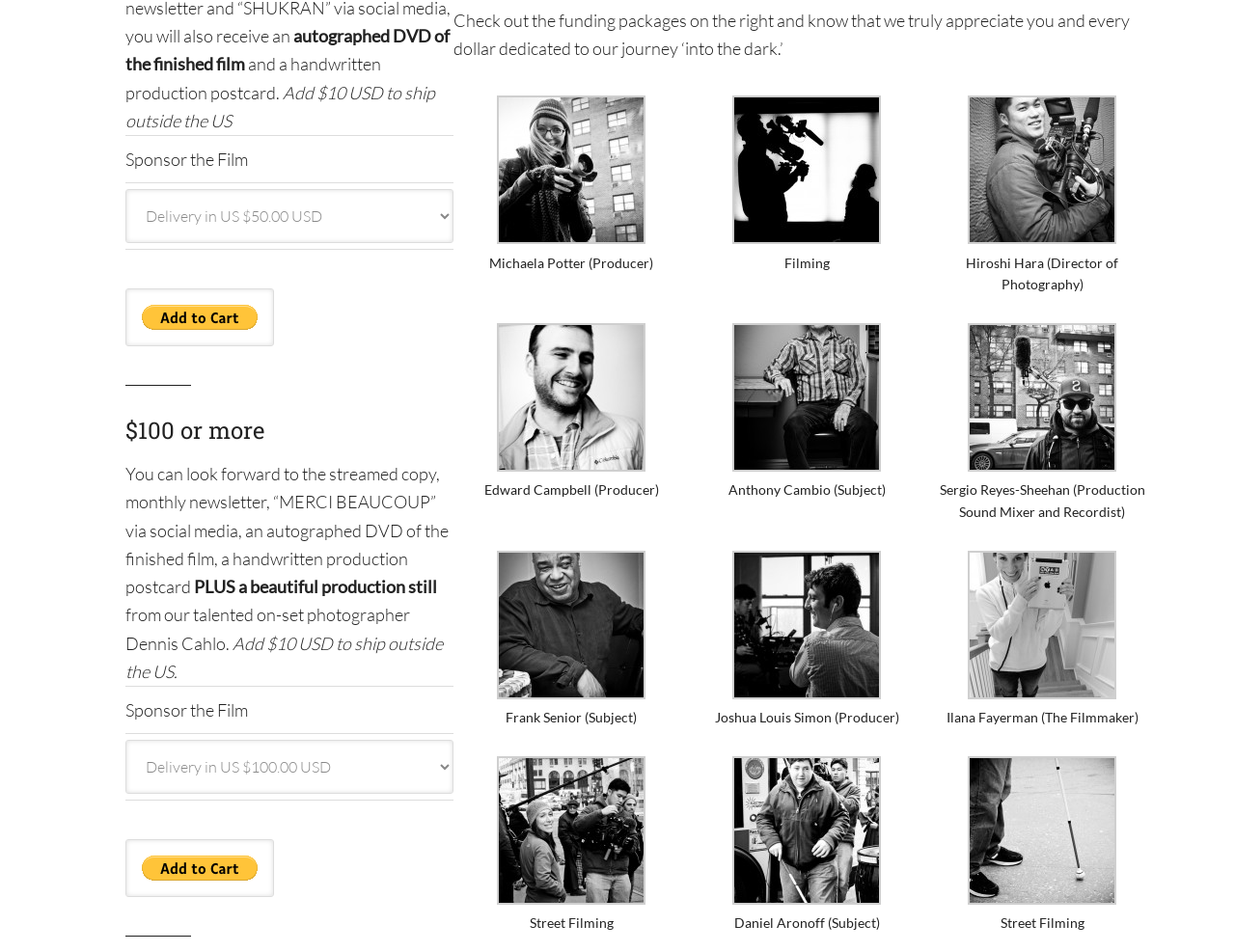Locate the UI element described as follows: "alt="Frank Senior (Subject)" aria-describedby="gallery-1-216"". Return the bounding box coordinates as four float numbers between 0 and 1 in the order [left, top, right, bottom].

[0.402, 0.716, 0.523, 0.738]